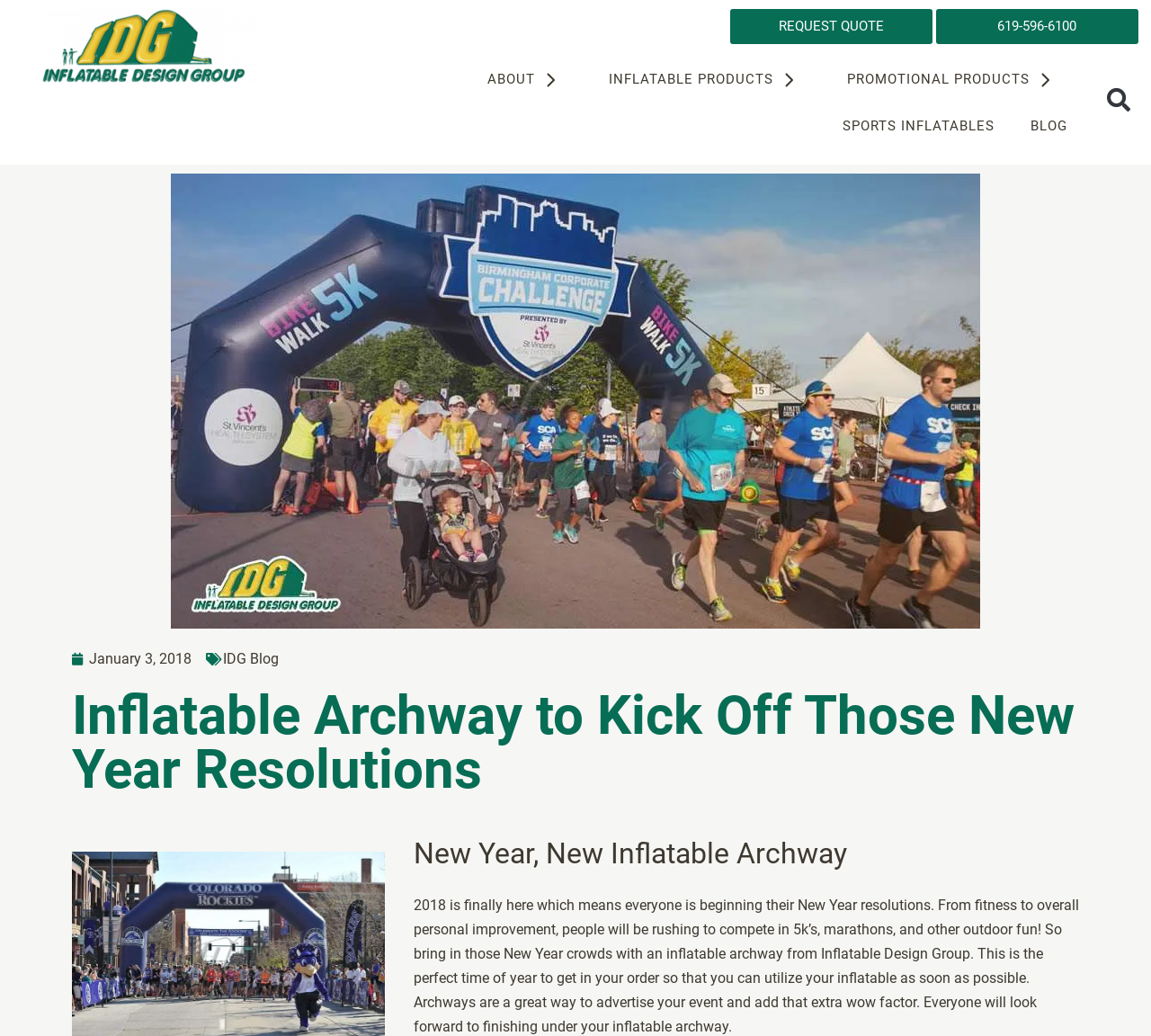Please locate and generate the primary heading on this webpage.

Inflatable Archway to Kick Off Those New Year Resolutions